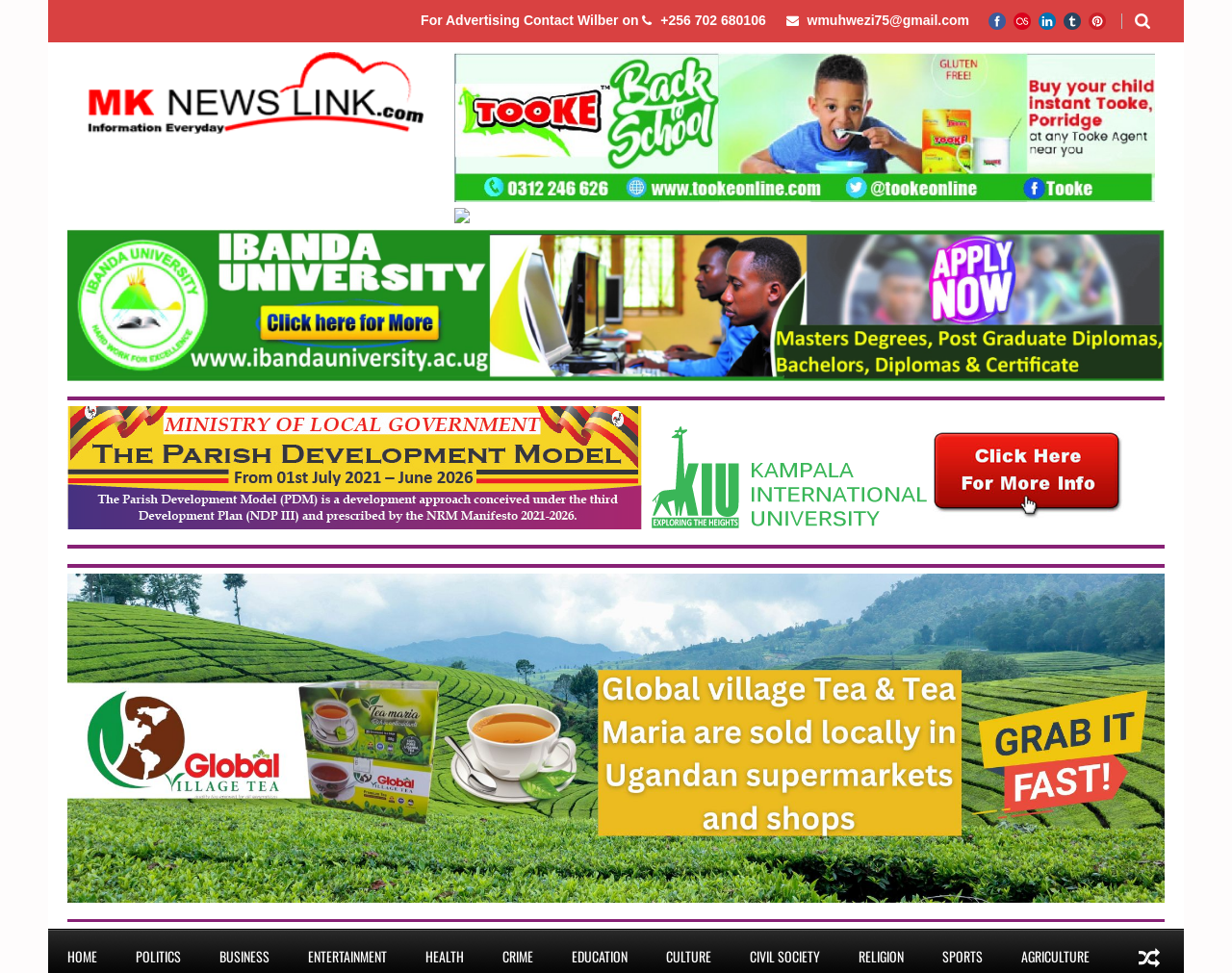Provide a single word or phrase answer to the question: 
What is the primary content of the webpage?

News